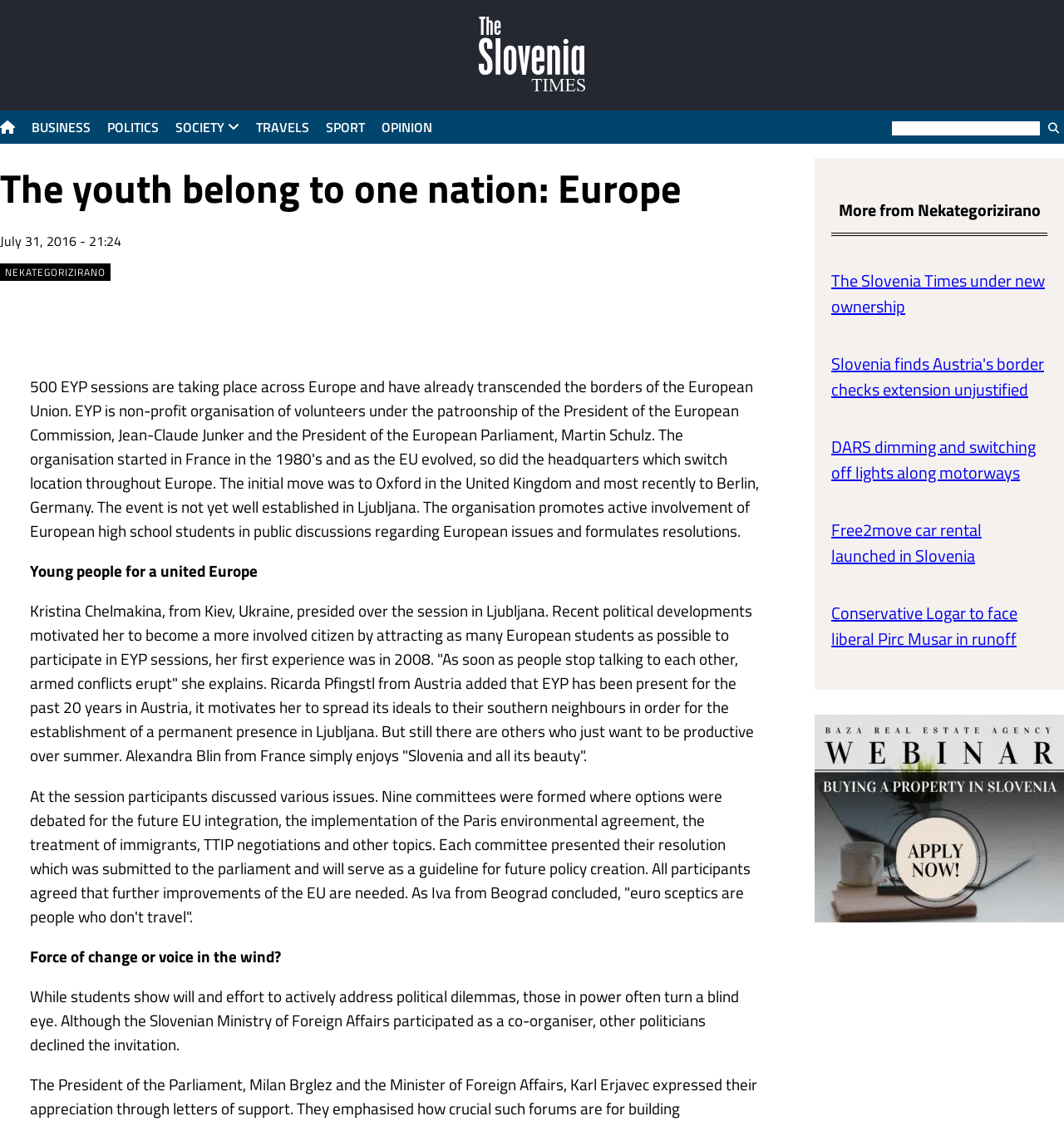Determine the coordinates of the bounding box that should be clicked to complete the instruction: "Click on the More from Nekategorizirano heading". The coordinates should be represented by four float numbers between 0 and 1: [left, top, right, bottom].

[0.781, 0.175, 0.984, 0.21]